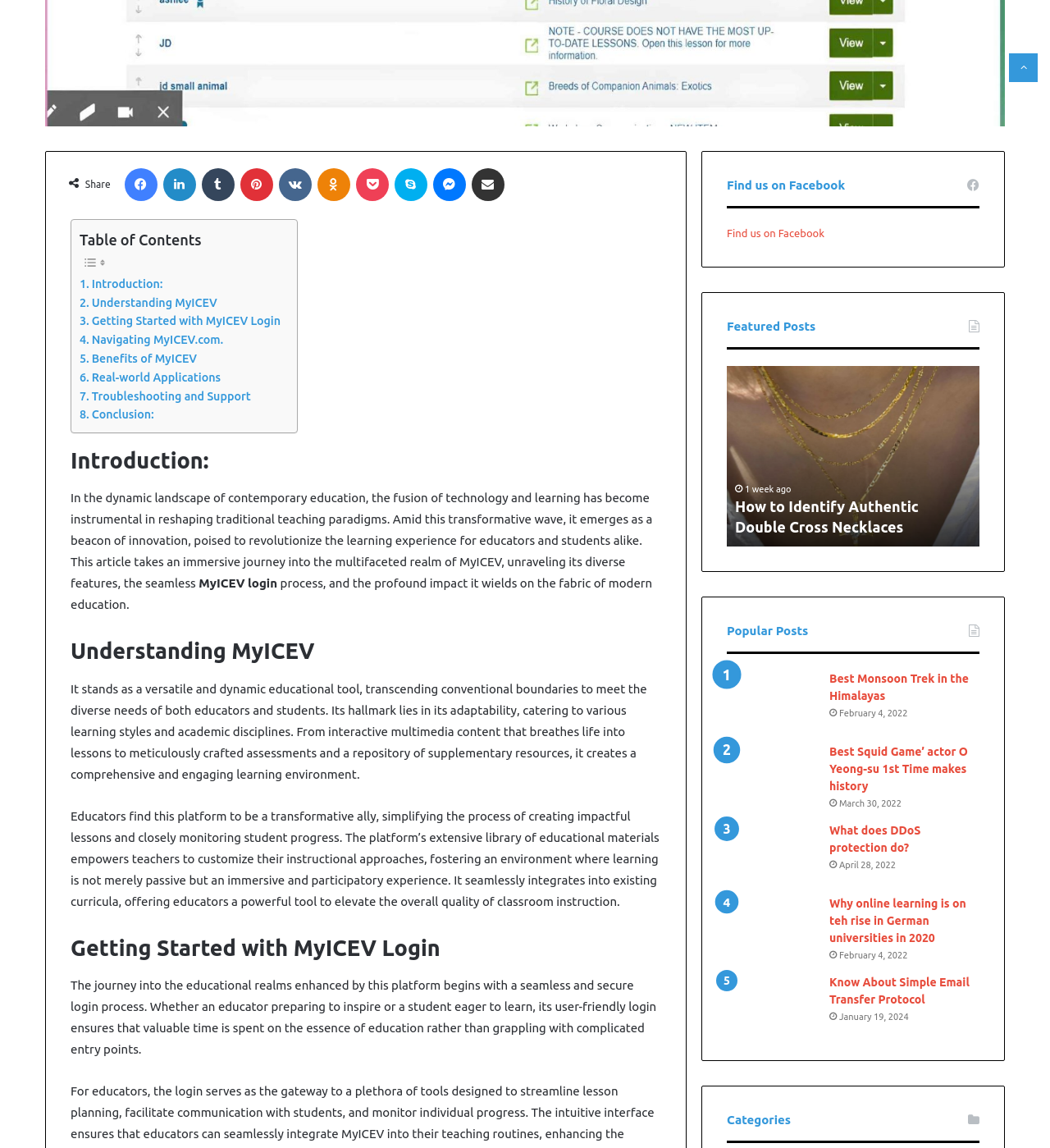Specify the bounding box coordinates for the region that must be clicked to perform the given instruction: "View News and events".

None